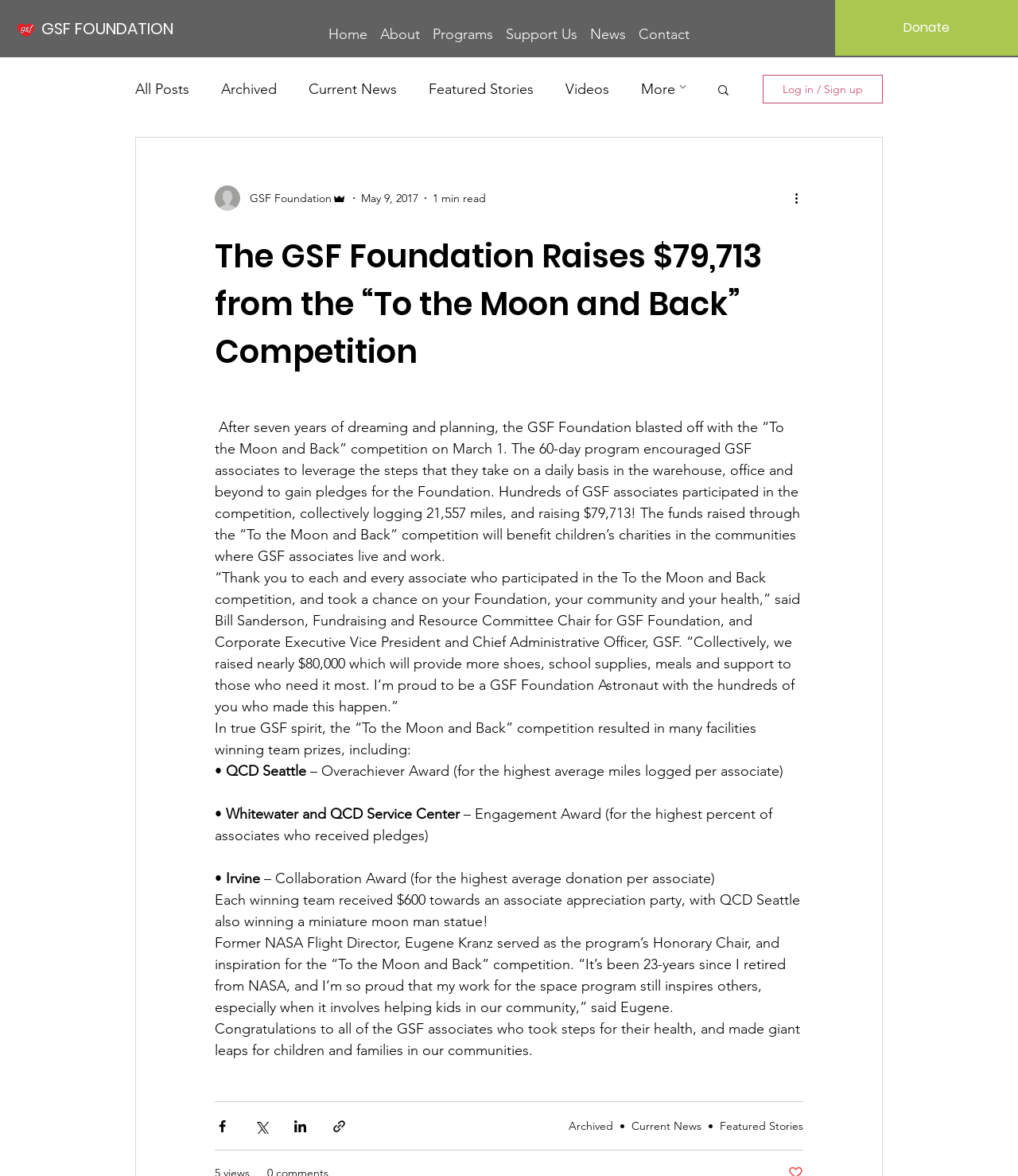Provide the bounding box coordinates of the HTML element described as: "Strategies That Won". The bounding box coordinates should be four float numbers between 0 and 1, i.e., [left, top, right, bottom].

None